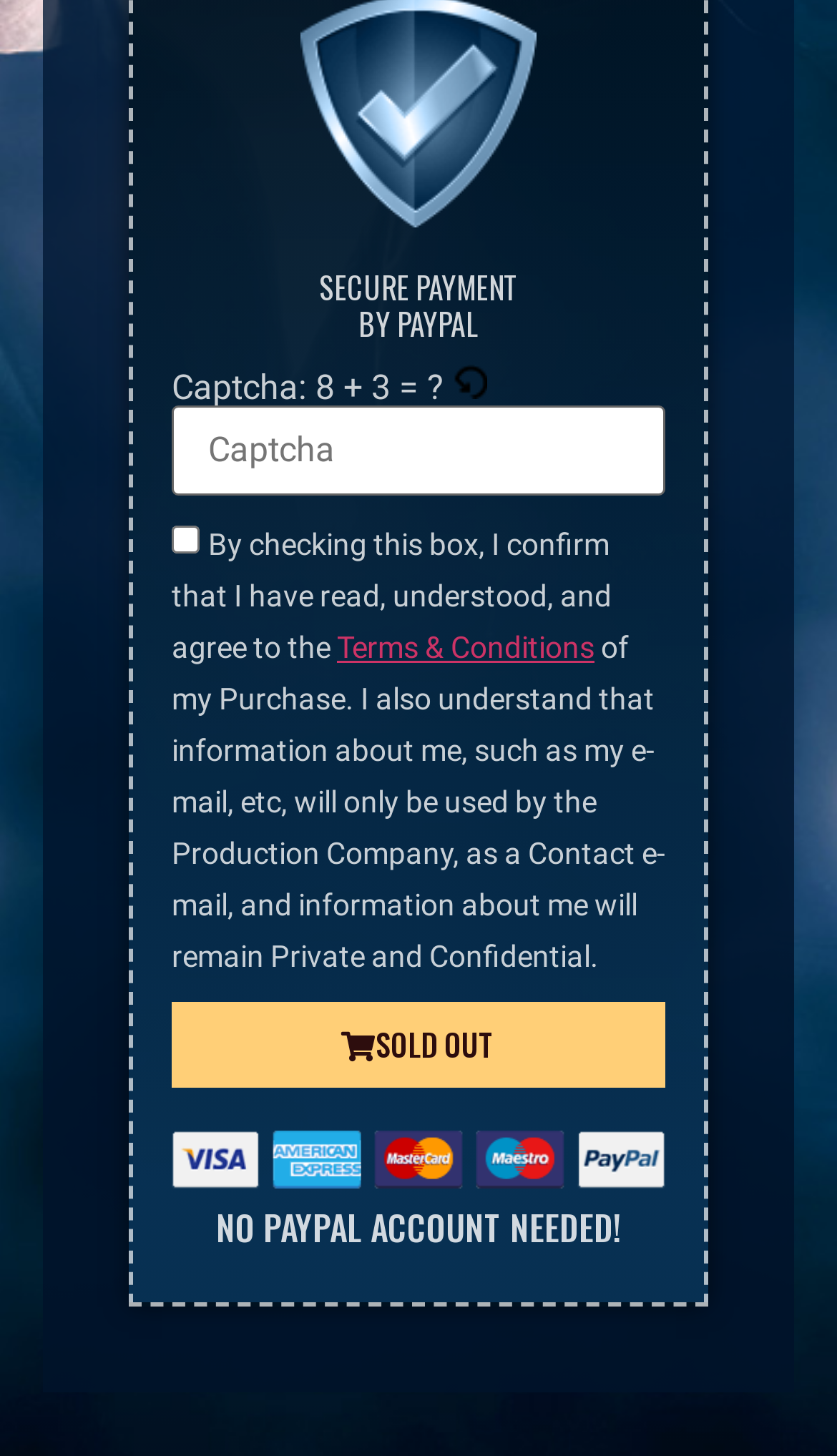Provide a single word or phrase answer to the question: 
Is a PayPal account required?

No